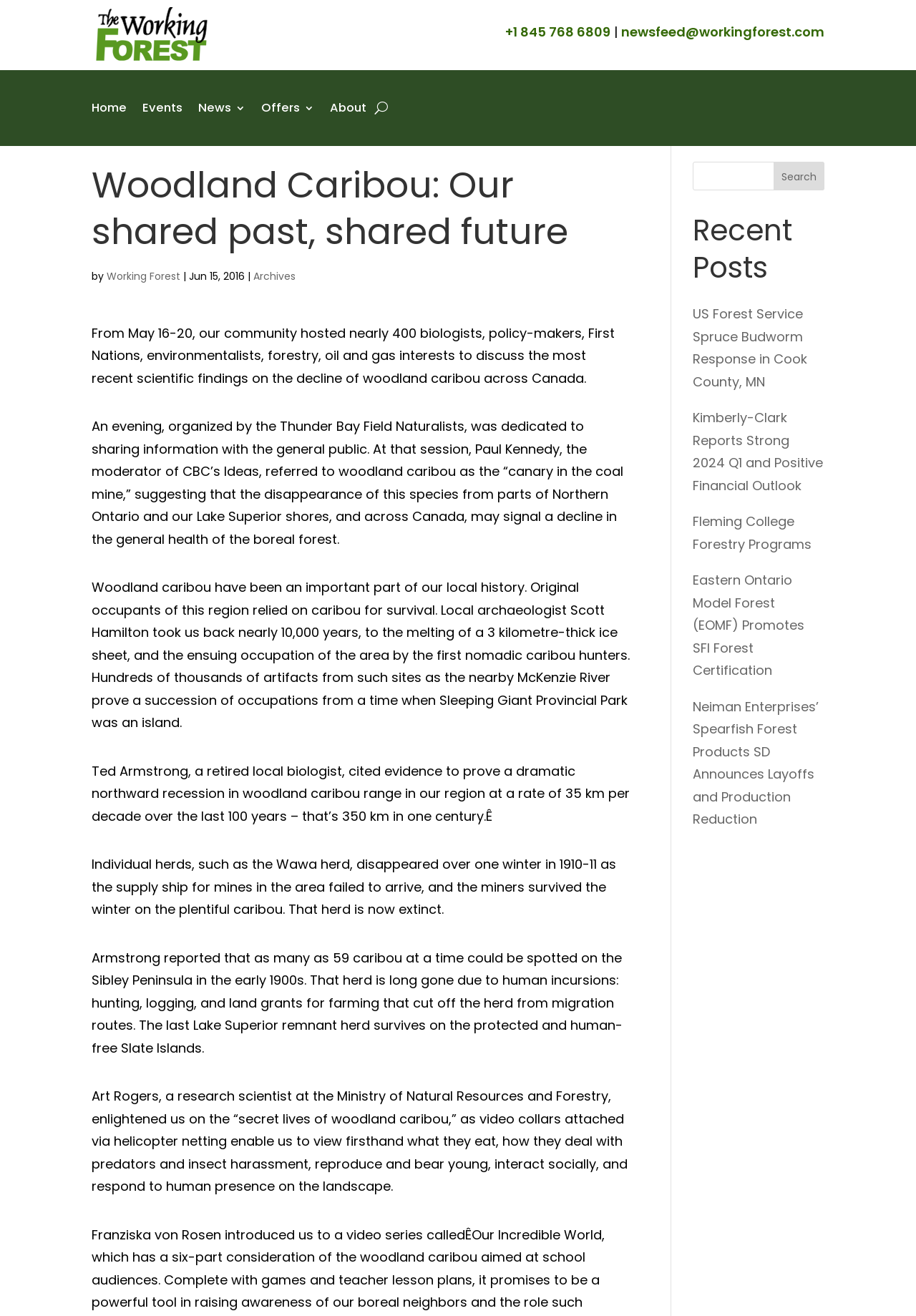Kindly provide the bounding box coordinates of the section you need to click on to fulfill the given instruction: "View the 'Archives'".

[0.277, 0.205, 0.323, 0.215]